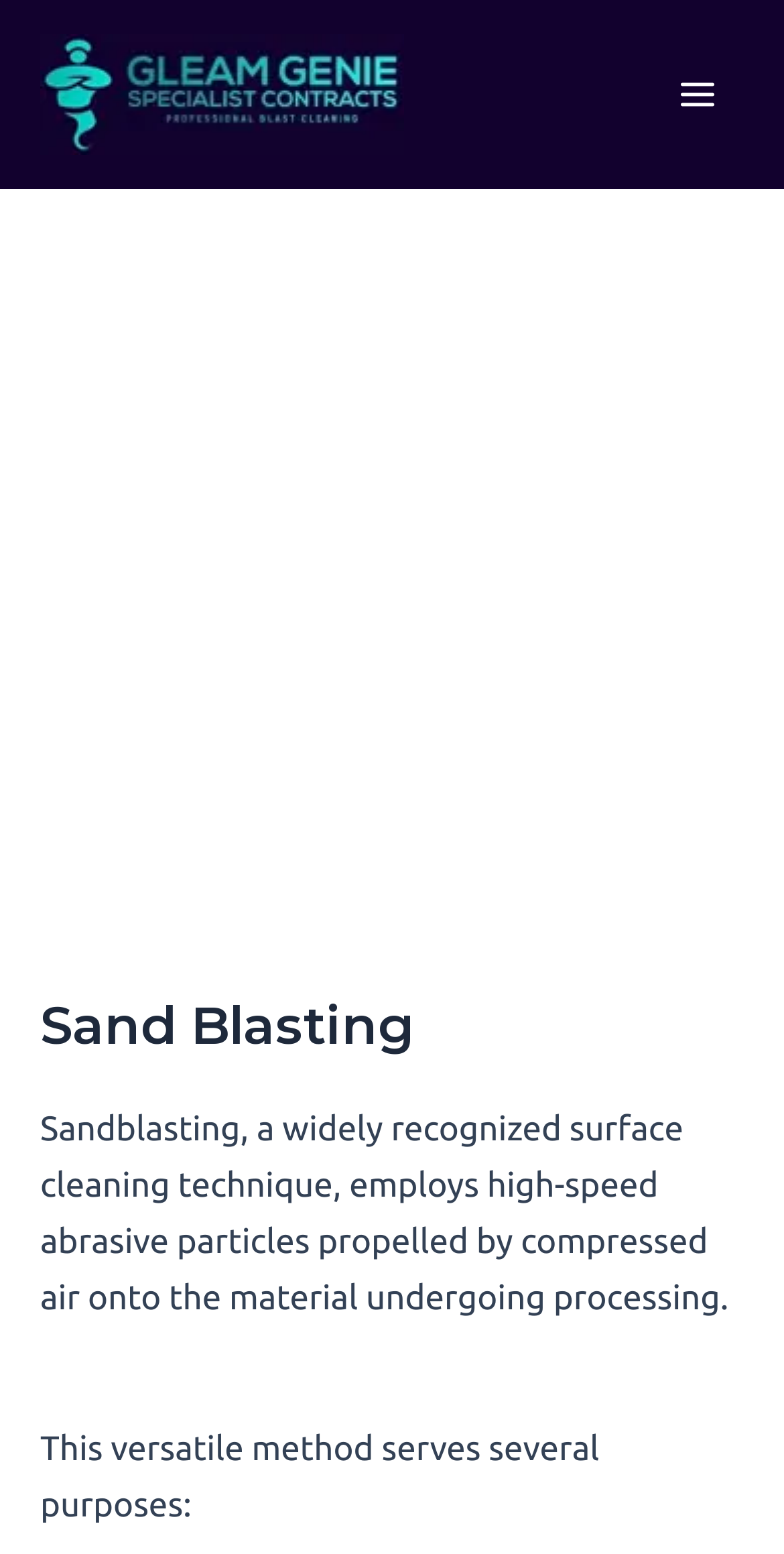What is the purpose of sandblasting?
Please use the visual content to give a single word or phrase answer.

Surface cleaning